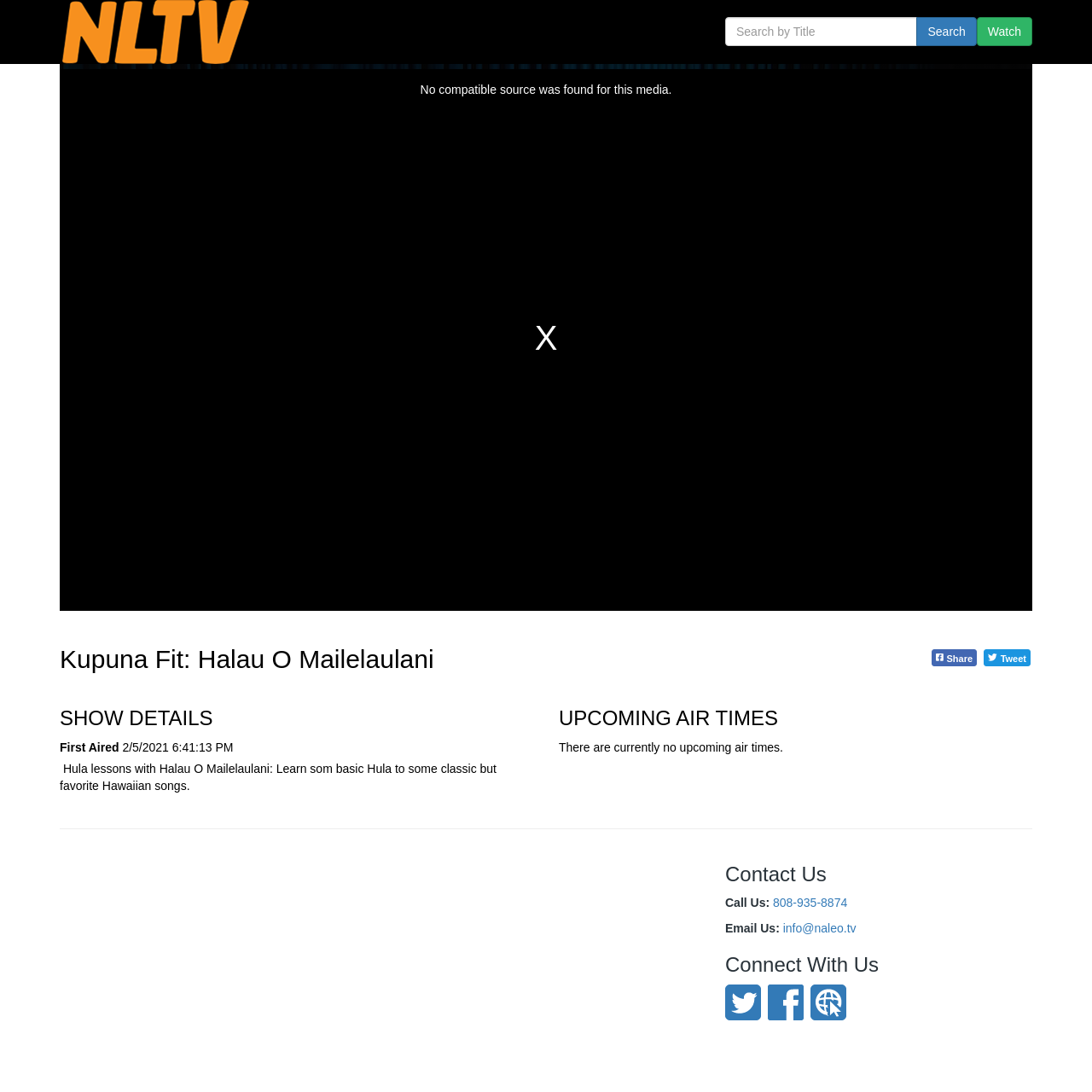What is the name of the halau in the hula lessons?
Provide a comprehensive and detailed answer to the question.

The webpage provides hula lessons with Halau O Mailelaulani, which is mentioned in the description of the video.